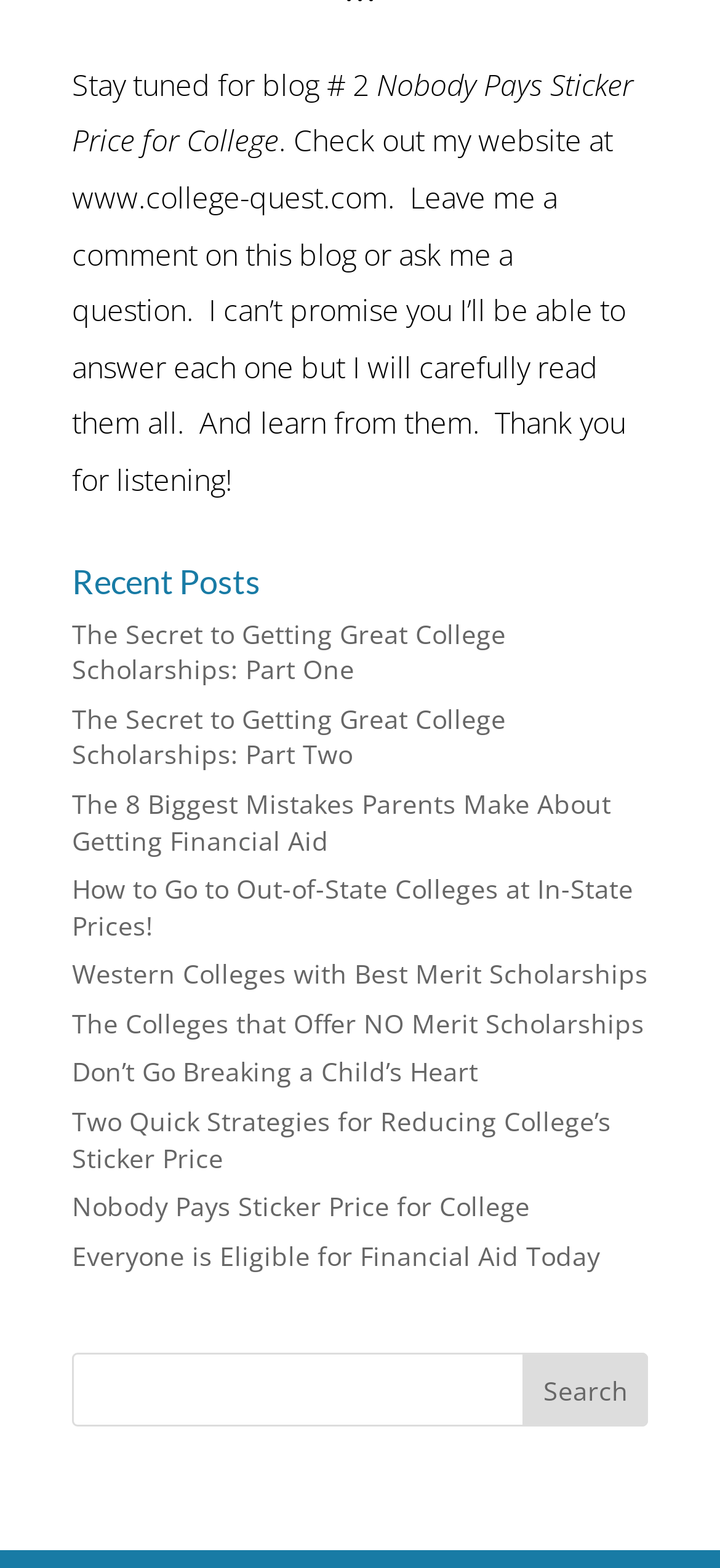What is the title of the first blog post?
Using the visual information, reply with a single word or short phrase.

The Secret to Getting Great College Scholarships: Part One